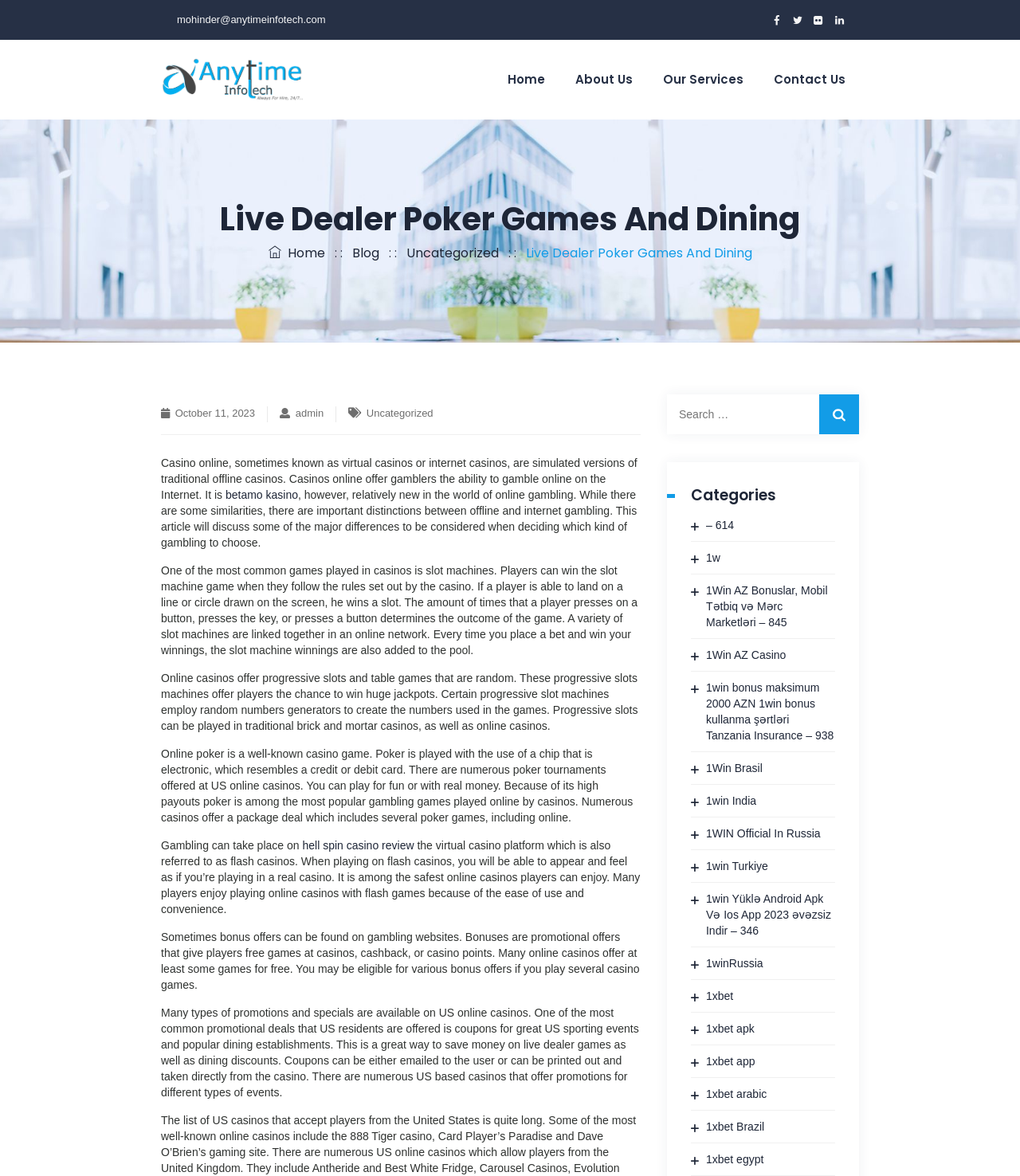Bounding box coordinates should be provided in the format (top-left x, top-left y, bottom-right x, bottom-right y) with all values between 0 and 1. Identify the bounding box for this UI element: Up

None